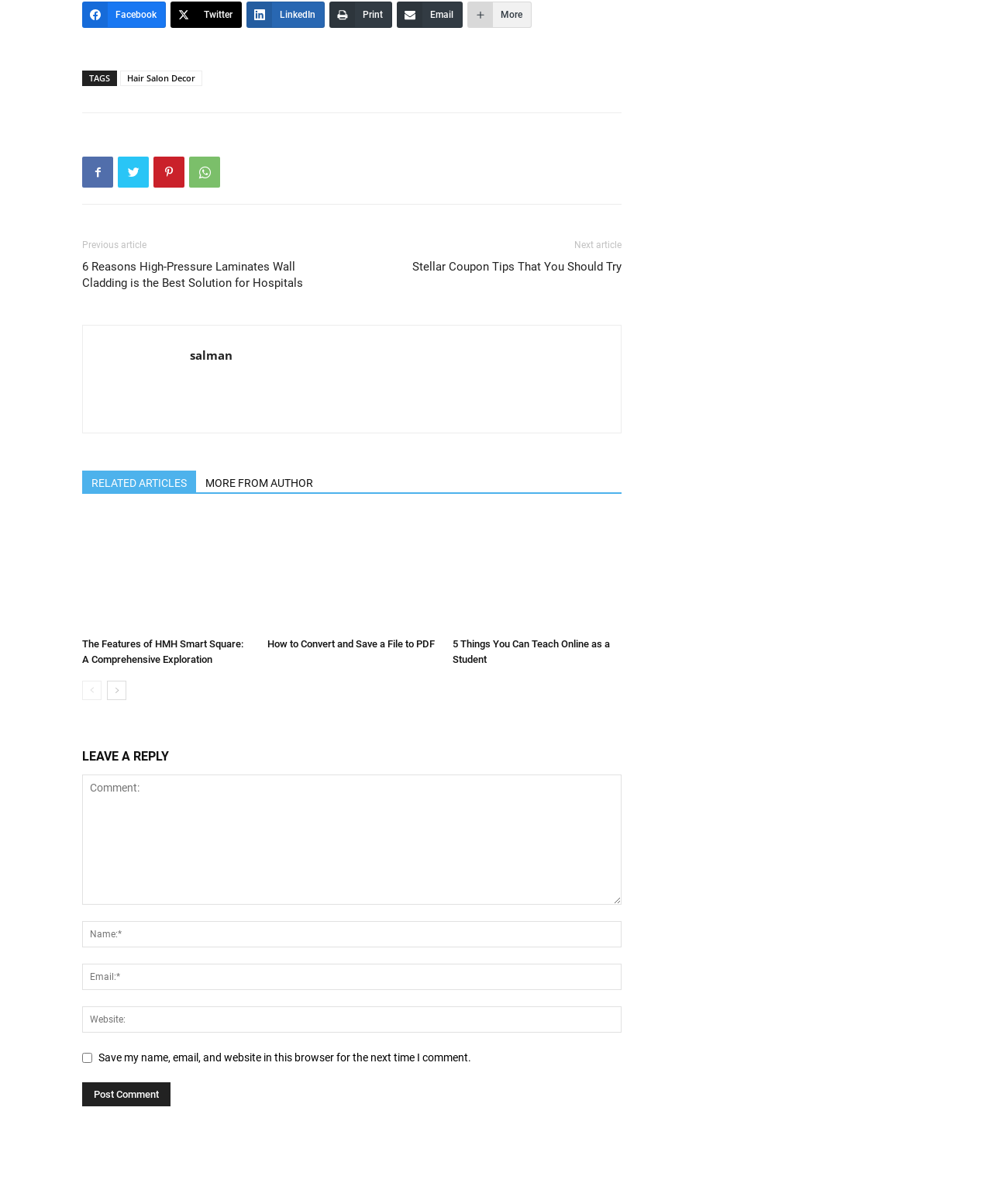Identify the bounding box coordinates for the UI element described by the following text: "Hair Salon Decor". Provide the coordinates as four float numbers between 0 and 1, in the format [left, top, right, bottom].

[0.121, 0.059, 0.204, 0.072]